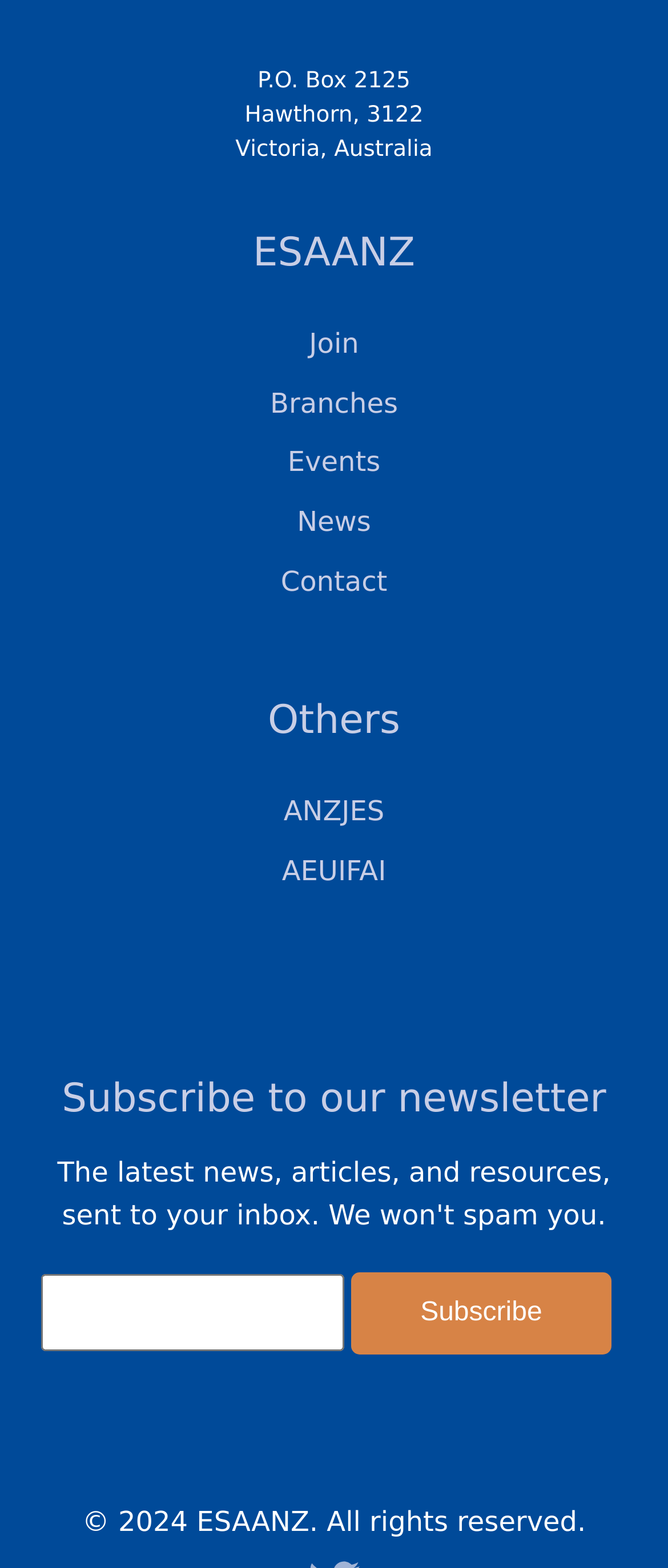What is the purpose of the textbox at the bottom of the webpage?
Please craft a detailed and exhaustive response to the question.

I inferred the purpose of the textbox by looking at the static text element above it, which says 'Subscribe to our newsletter', and the button next to the textbox, which says 'Subscribe'.